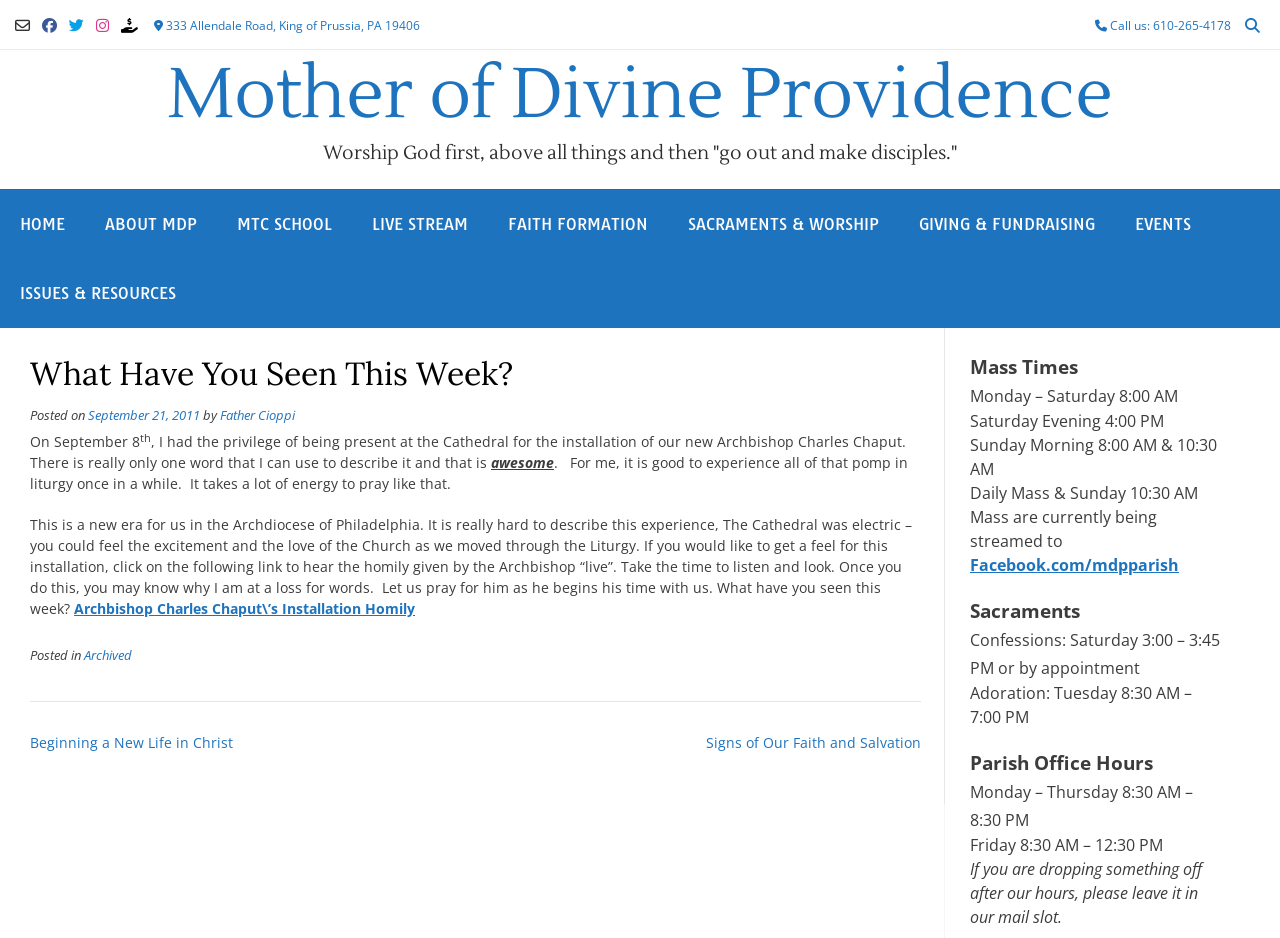Please give a succinct answer using a single word or phrase:
What is the name of the Archbishop mentioned in the article?

Archbishop Charles Chaput